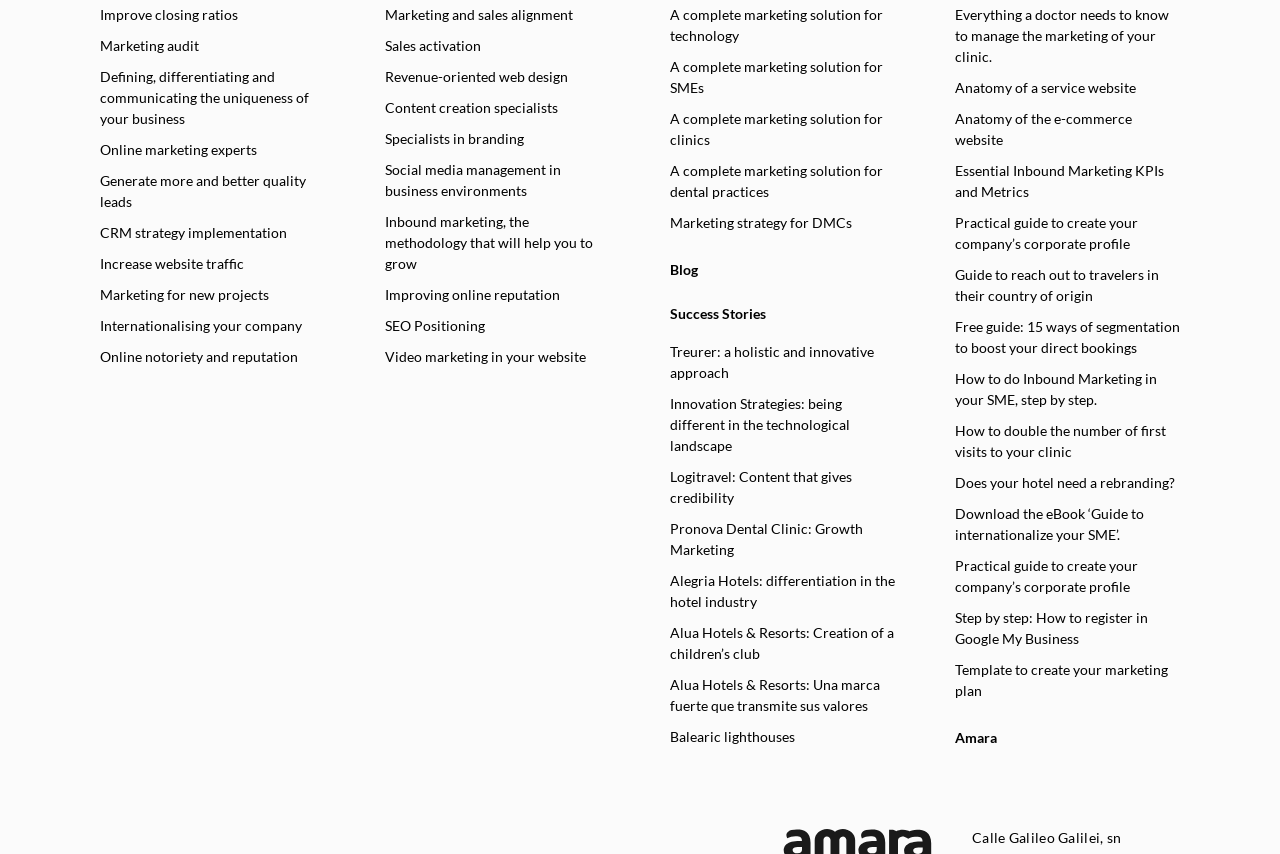Locate the bounding box coordinates of the UI element described by: "Anatomy of a service website". Provide the coordinates as four float numbers between 0 and 1, formatted as [left, top, right, bottom].

[0.73, 0.085, 0.938, 0.121]